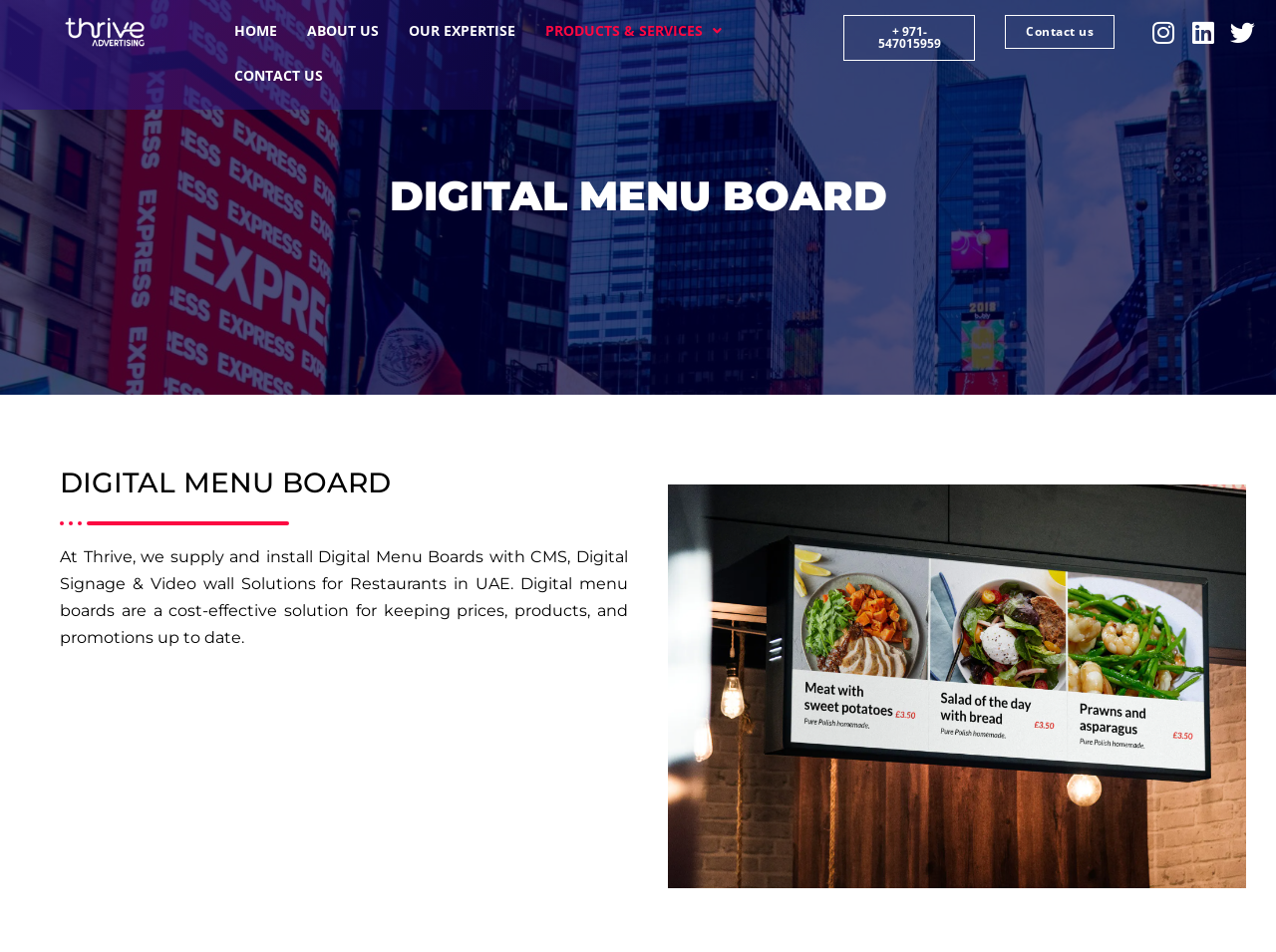Please specify the bounding box coordinates of the region to click in order to perform the following instruction: "Call +971-547015959".

[0.661, 0.016, 0.764, 0.064]